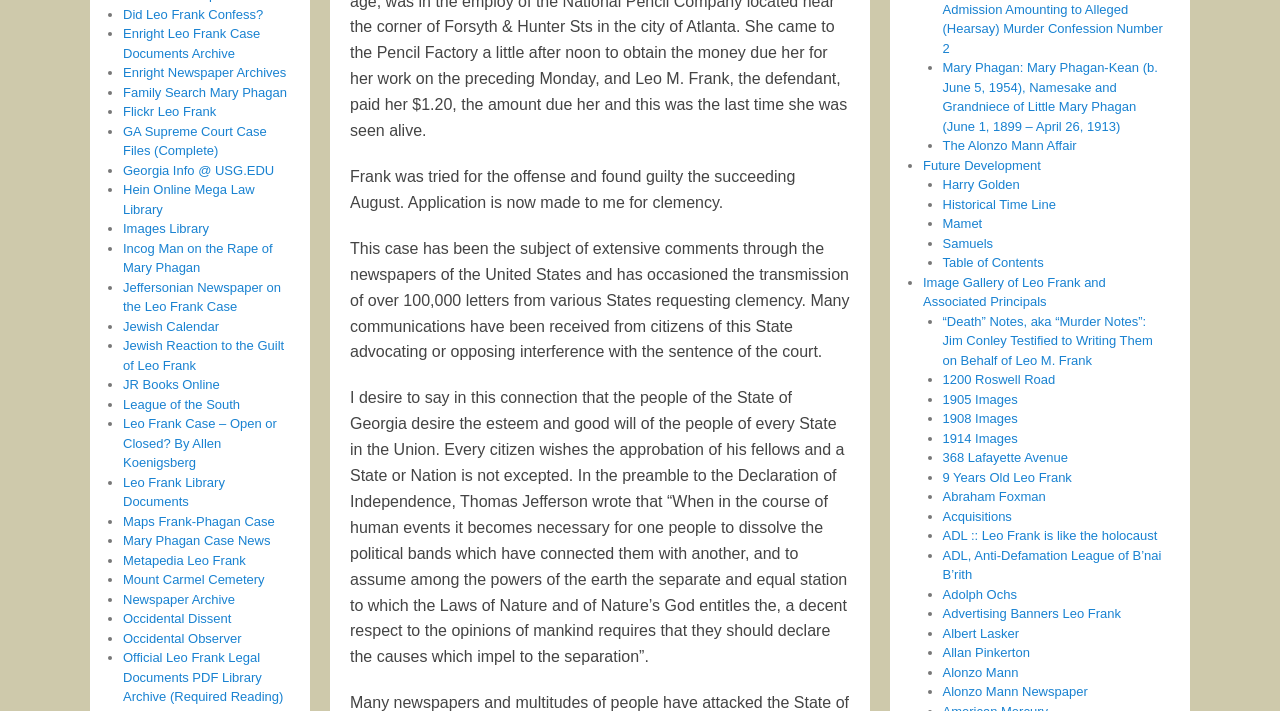Find the bounding box coordinates for the area that must be clicked to perform this action: "Read about 'The Alonzo Mann Affair'".

[0.736, 0.194, 0.841, 0.215]